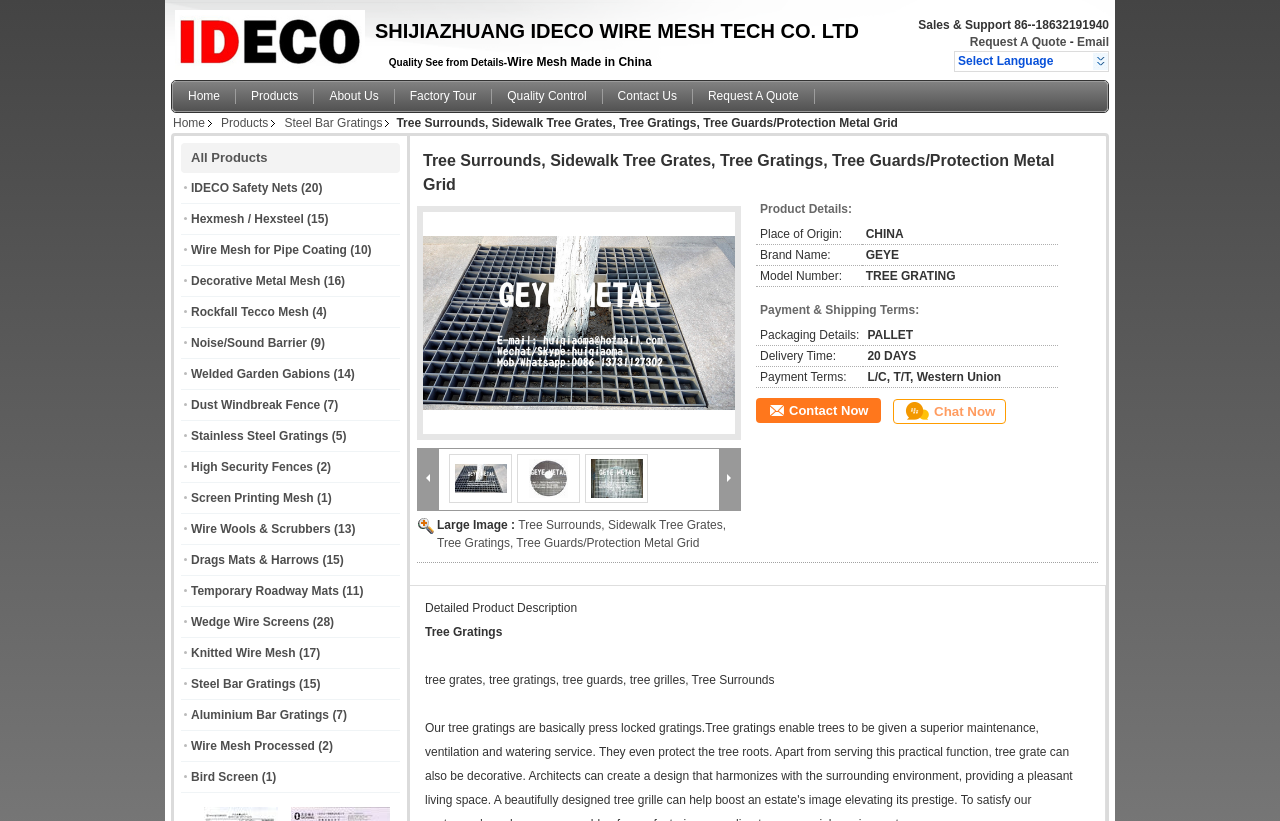Please extract the primary headline from the webpage.

Tree Surrounds, Sidewalk Tree Grates, Tree Gratings, Tree Guards/Protection Metal Grid